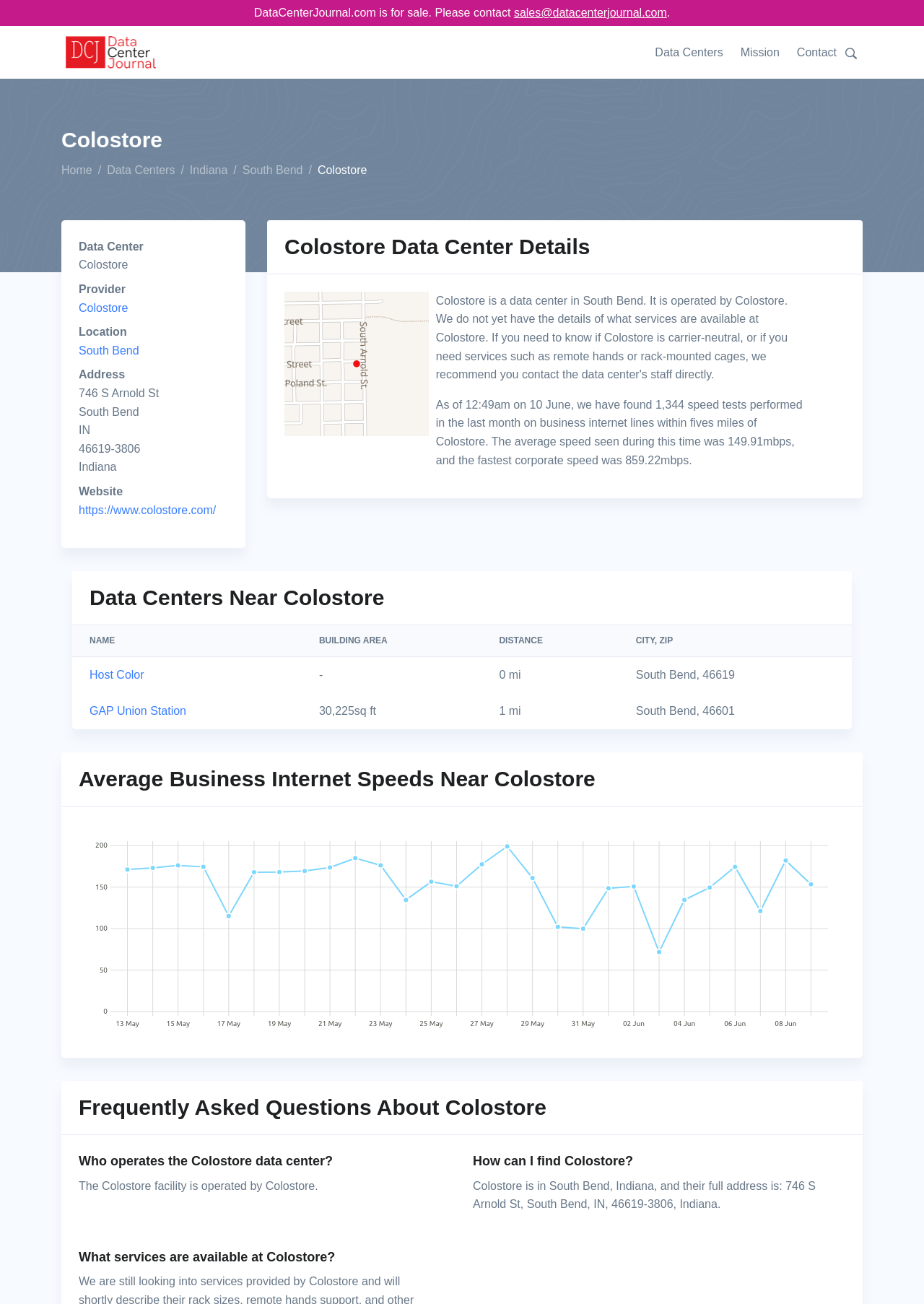Please give a concise answer to this question using a single word or phrase: 
What is the average speed seen during the last month on business internet lines?

149.91mbps